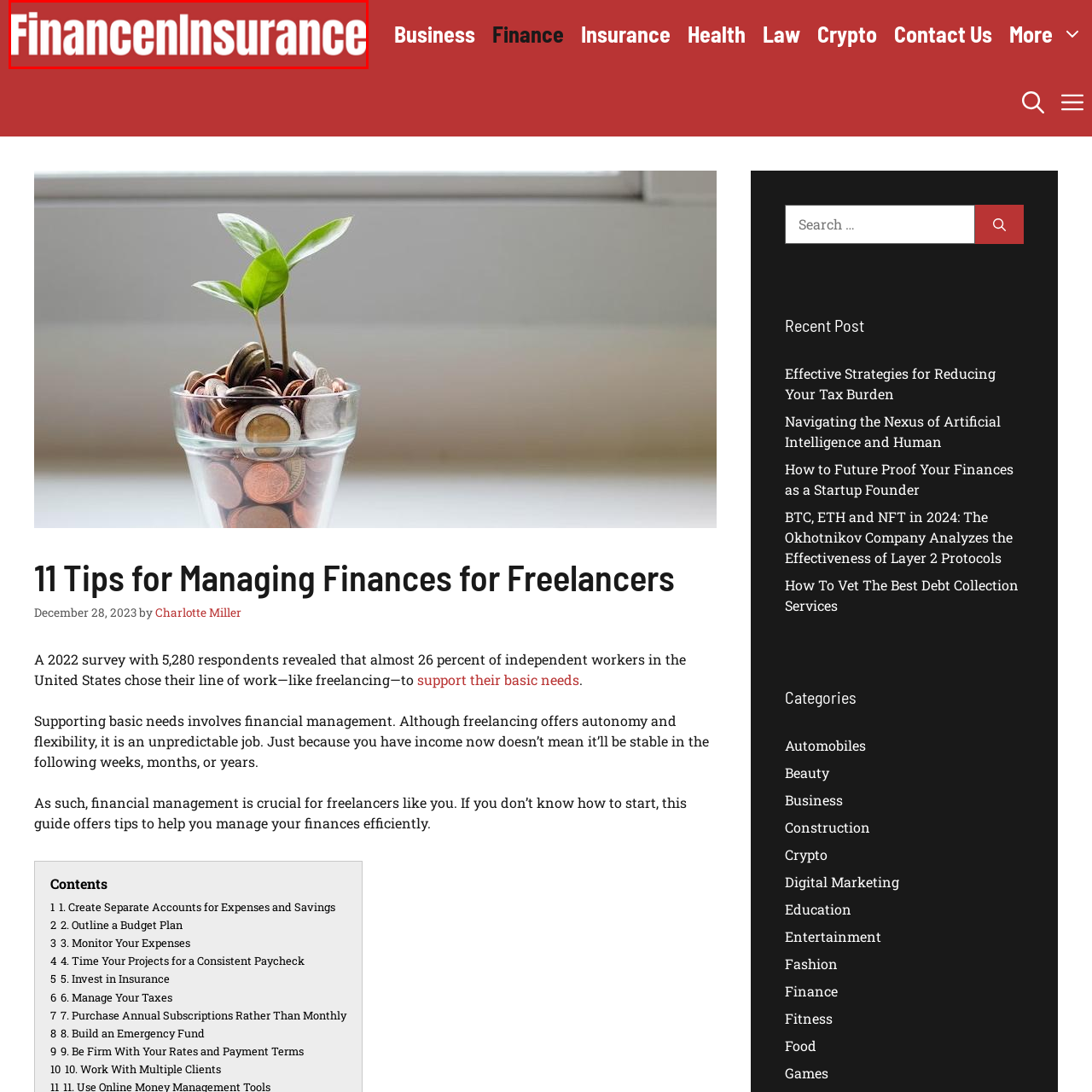What is the text displayed prominently in the image?
Take a close look at the image highlighted by the red bounding box and answer the question thoroughly based on the details you see.

The bold, white text 'FinanceNInsurance' is prominently displayed against the vibrant red background, reflecting a focus on financial topics and insurance services, and suggesting a strong emphasis on clarity and authority within the finance sector.